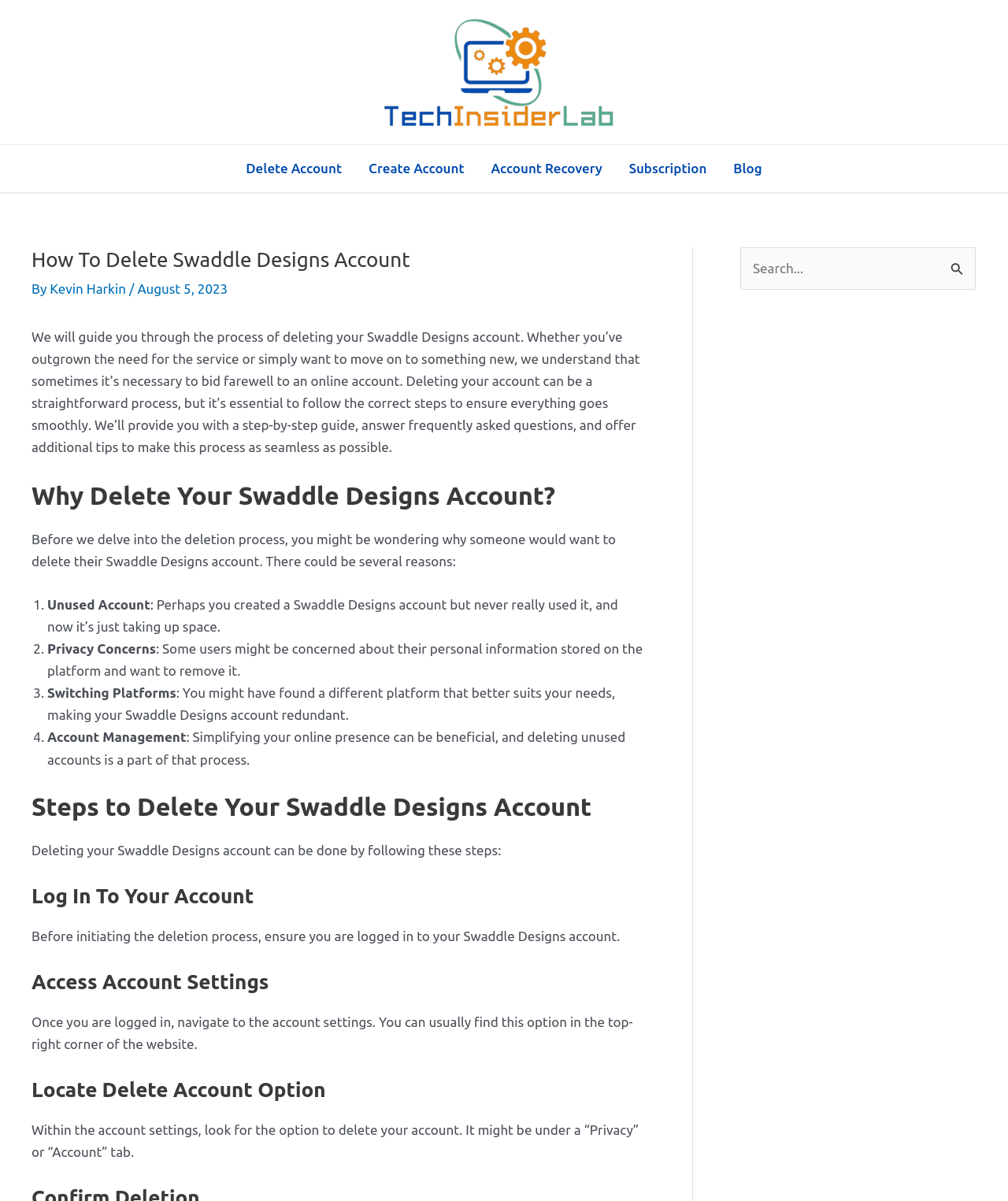Please examine the image and provide a detailed answer to the question: Where can the account settings be found?

The account settings can be found in the top-right corner of the website, as indicated by the text 'Once you are logged in, navigate to the account settings. You can usually find this option in the top-right corner of the website.'